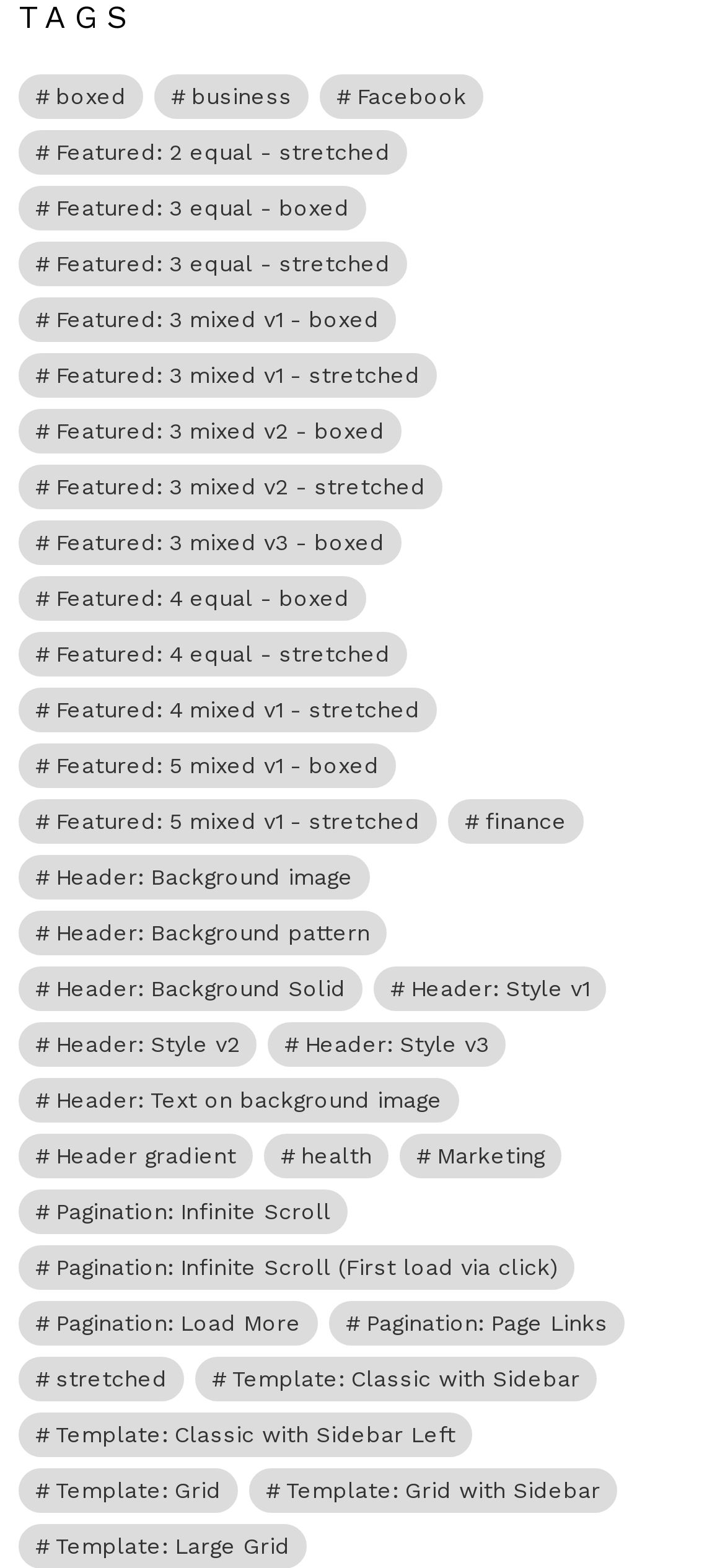What is the category with a background image?
Look at the image and respond with a single word or a short phrase.

Header: Background image